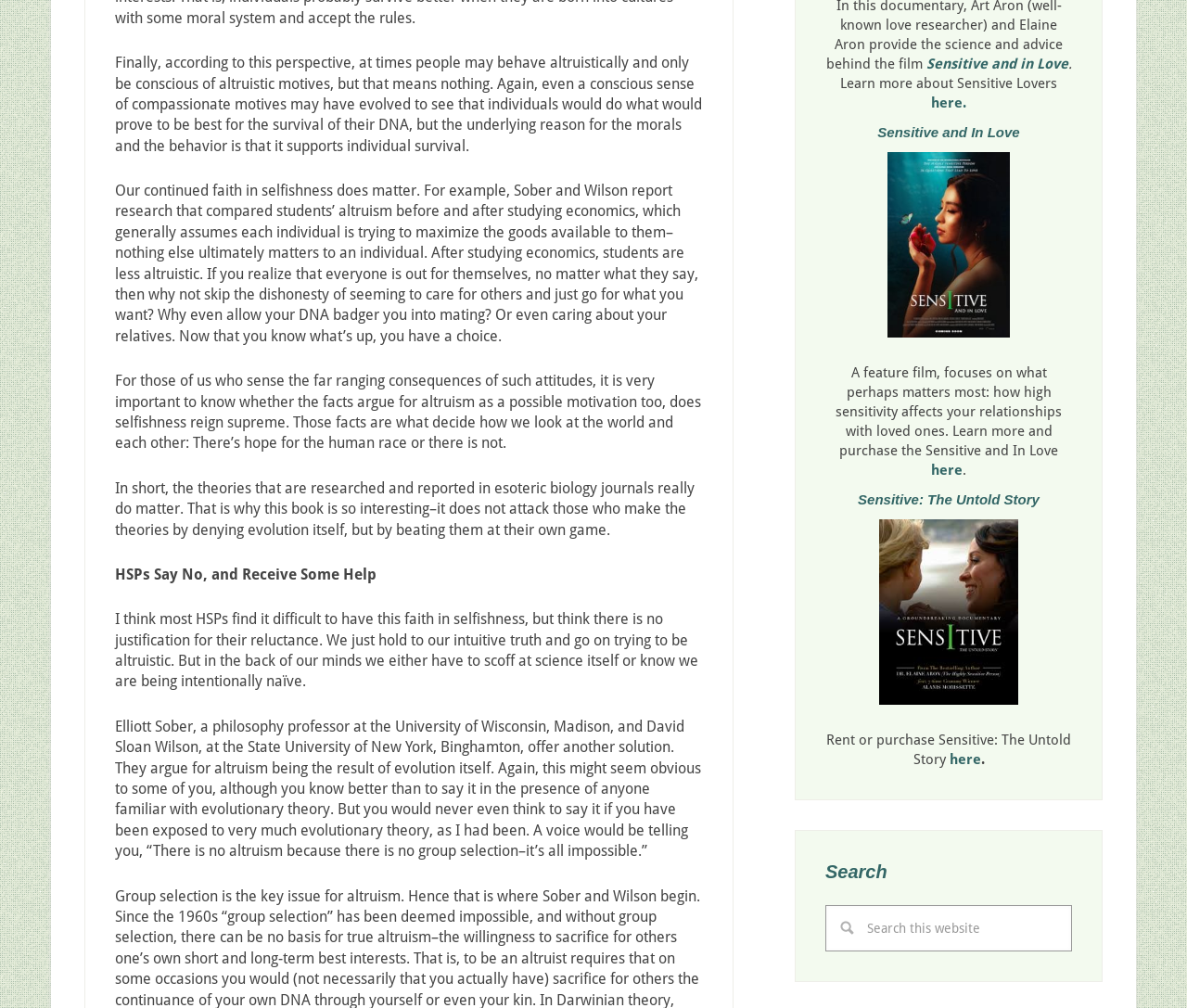What is the main topic of this webpage?
Examine the webpage screenshot and provide an in-depth answer to the question.

Based on the static text elements, it appears that the webpage is discussing the concepts of altruism and selfishness, with references to evolutionary theory and the implications of these ideas on human behavior.